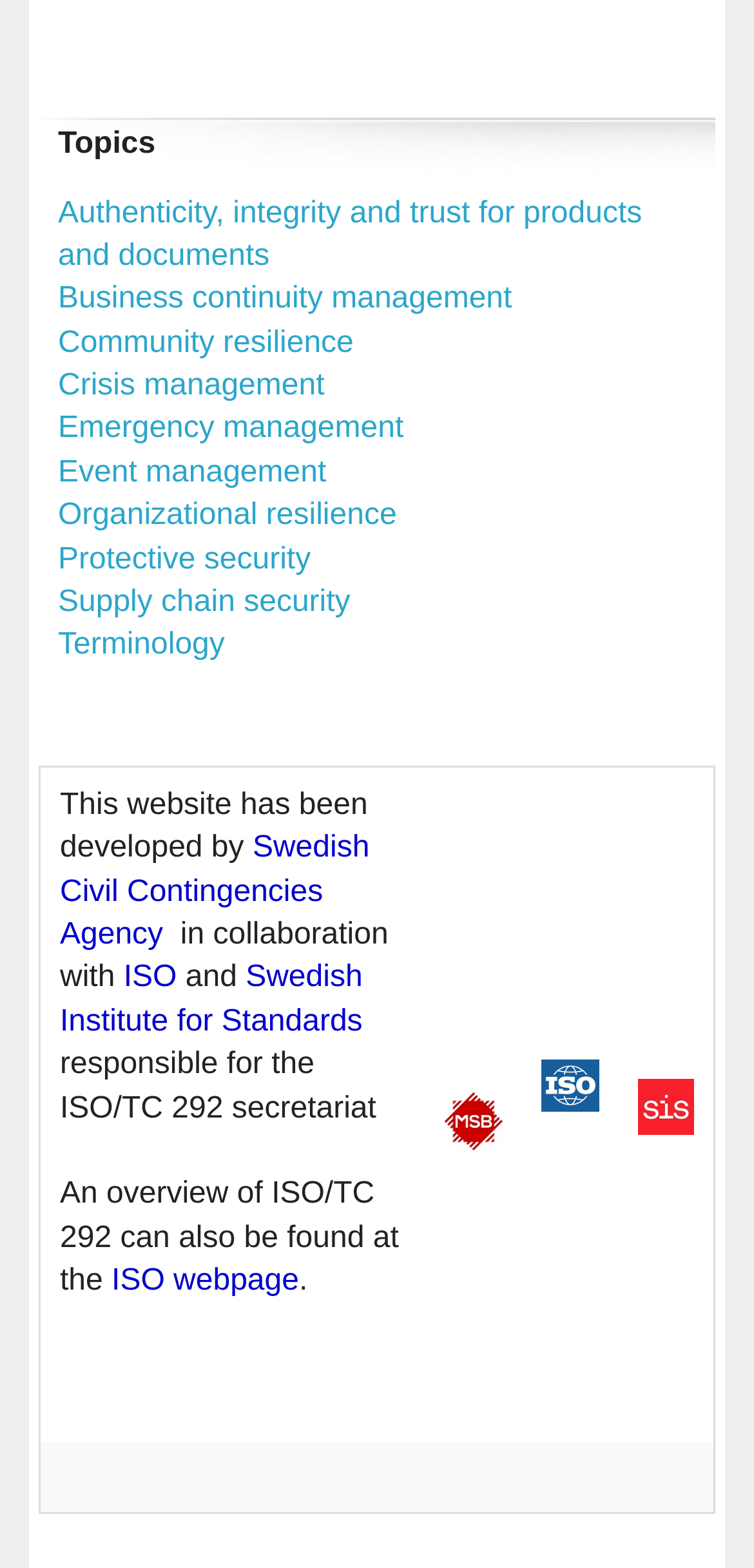Specify the bounding box coordinates for the region that must be clicked to perform the given instruction: "Visit the webpage of Swedish Civil Contingencies Agency".

[0.079, 0.53, 0.49, 0.607]